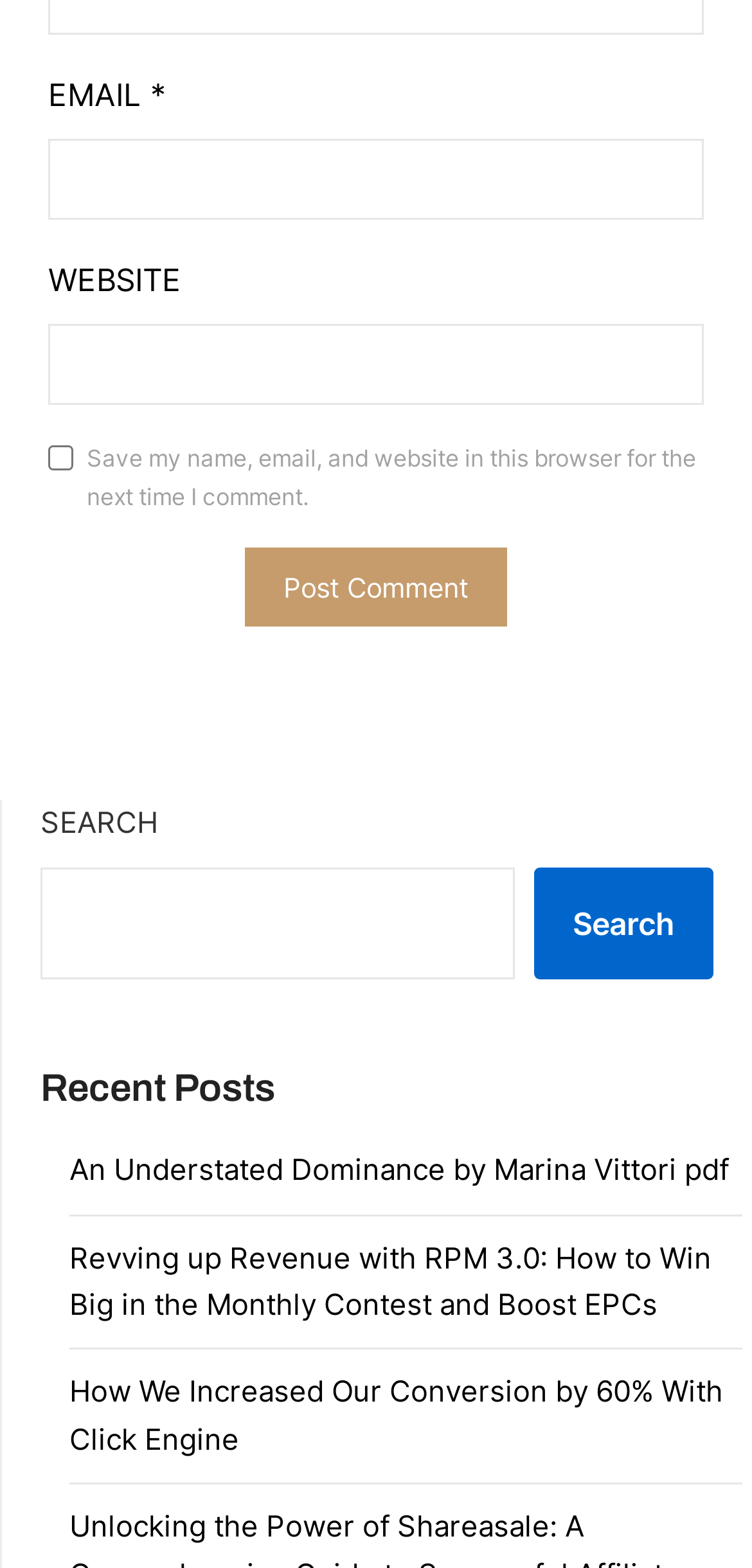What is the purpose of the checkbox?
Kindly answer the question with as much detail as you can.

The checkbox is located below the email and website input fields, and its label is 'Save my name, email, and website in this browser for the next time I comment.' This suggests that the purpose of the checkbox is to save the user's comment information for future use.